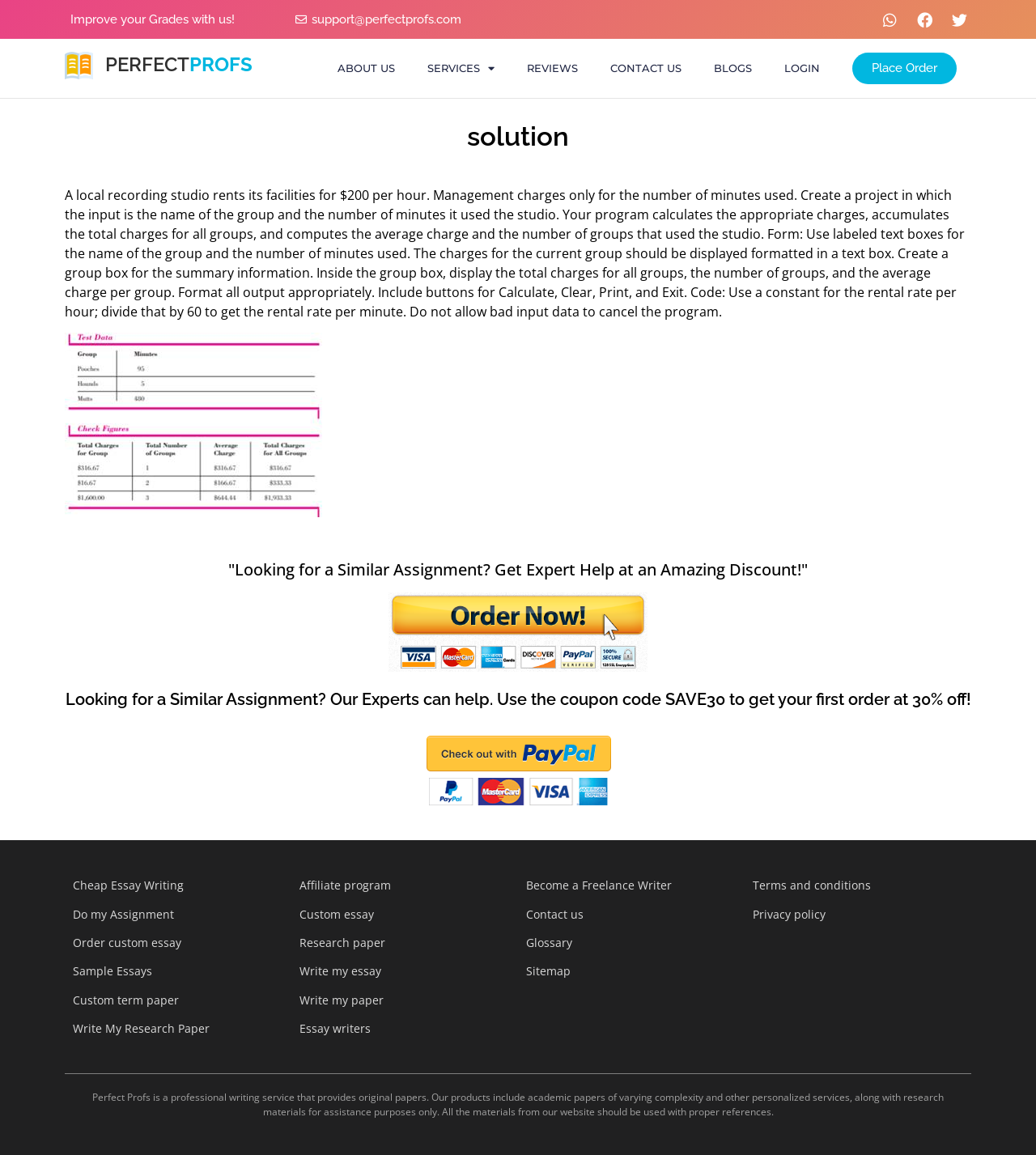What is the coupon code for first-time orders?
Give a detailed response to the question by analyzing the screenshot.

The coupon code can be found in the heading element 'Looking for a Similar Assignment? Our Experts can help. Use the coupon code SAVE30 to get your first order at 30% off!'.